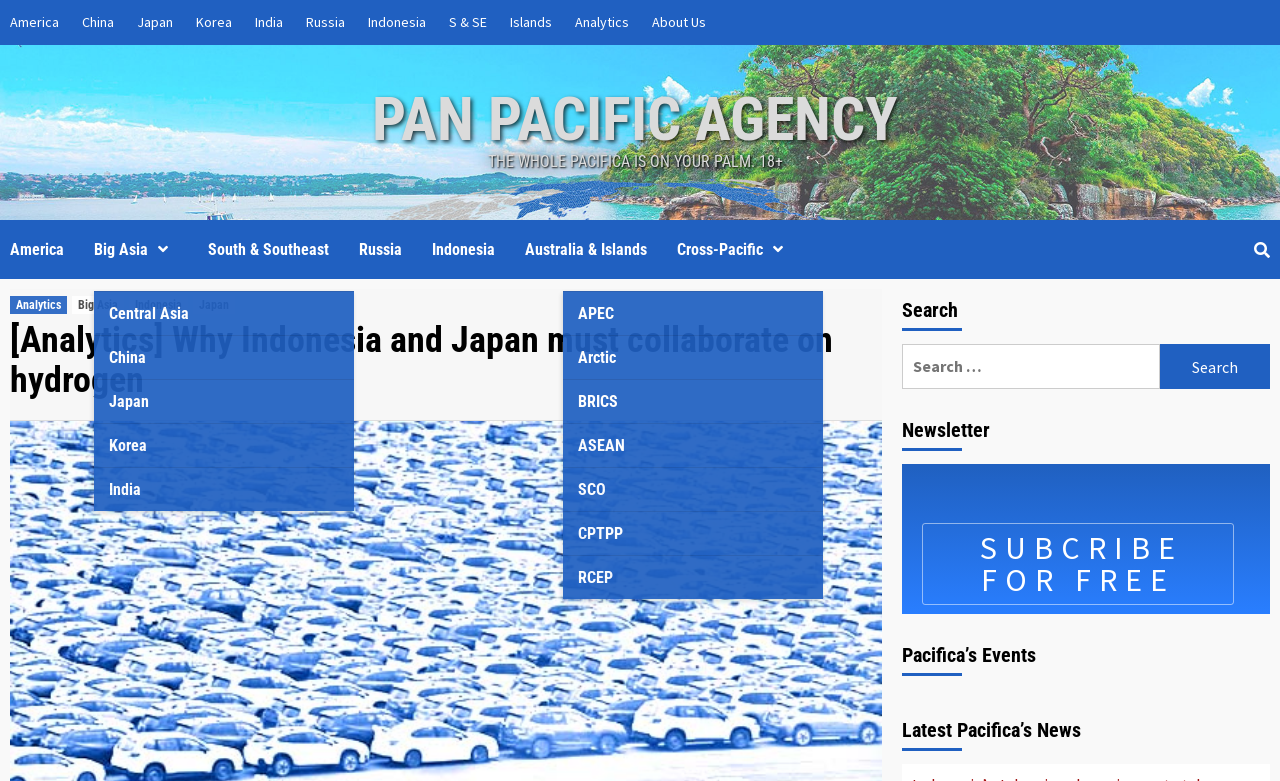Using a single word or phrase, answer the following question: 
What is the purpose of the search bar?

To search for content